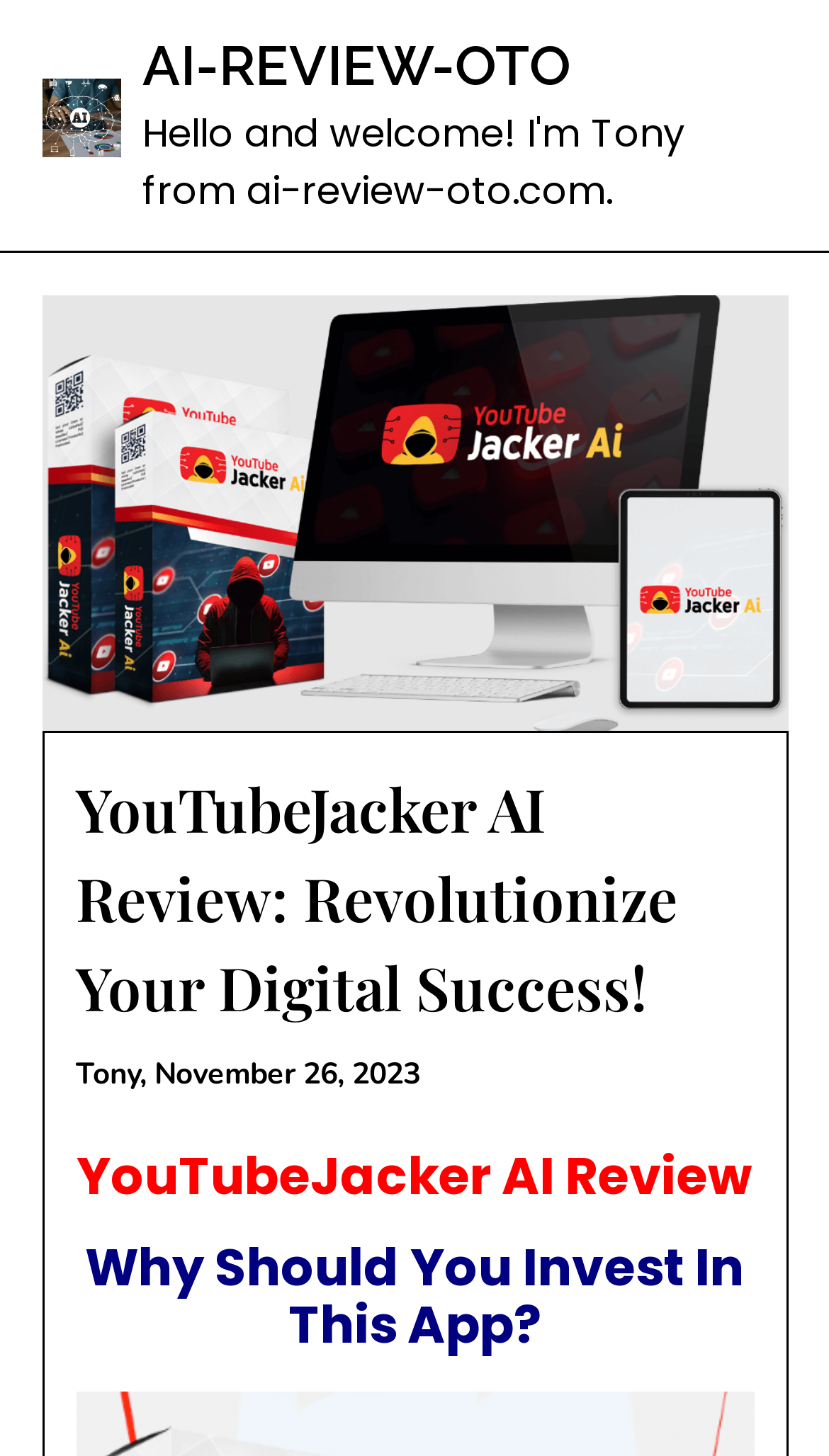What is the main topic of the review?
Answer with a single word or phrase by referring to the visual content.

YouTubeJacker AI